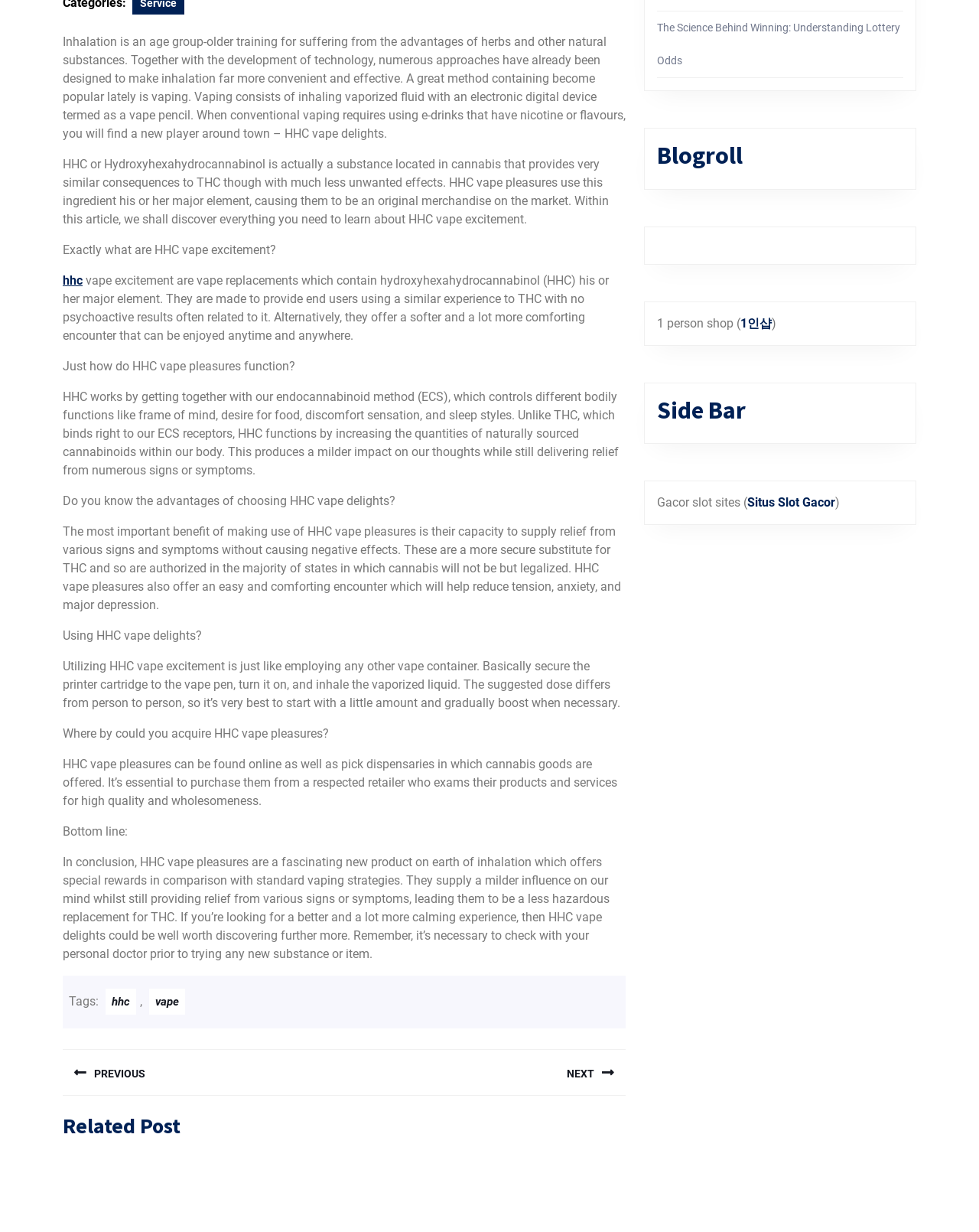Provide the bounding box coordinates of the HTML element described by the text: "hhc". The coordinates should be in the format [left, top, right, bottom] with values between 0 and 1.

[0.064, 0.222, 0.084, 0.234]